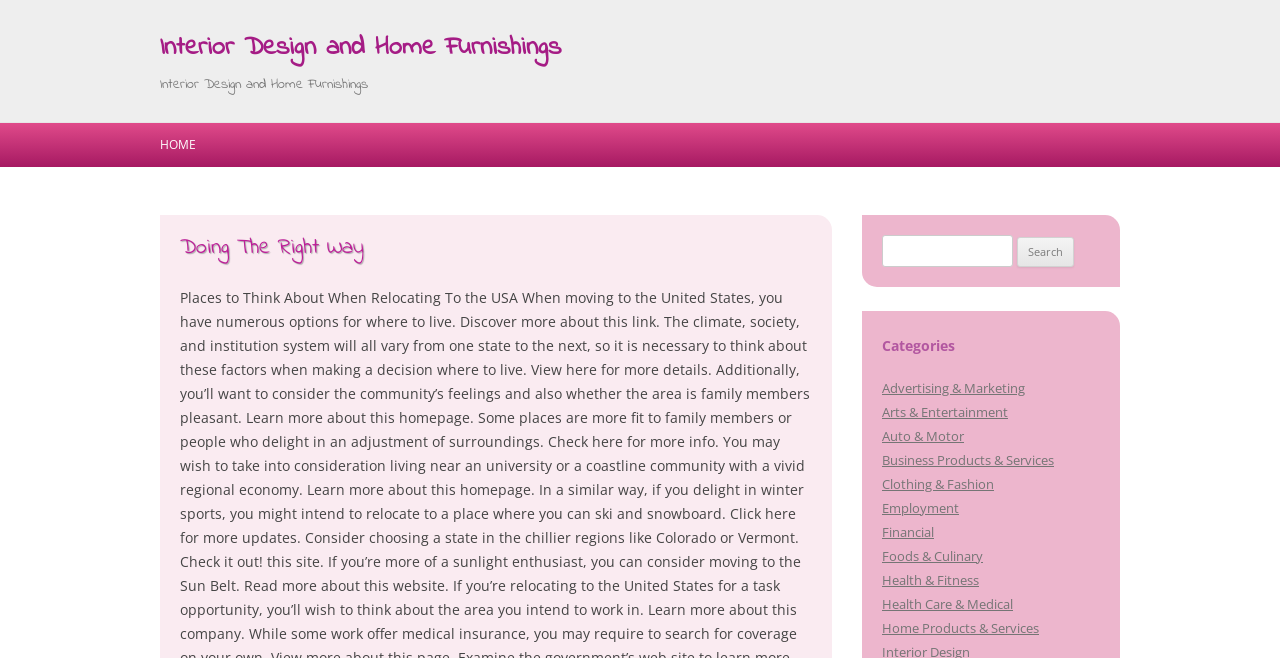Pinpoint the bounding box coordinates of the area that must be clicked to complete this instruction: "View Categories".

[0.689, 0.503, 0.859, 0.55]